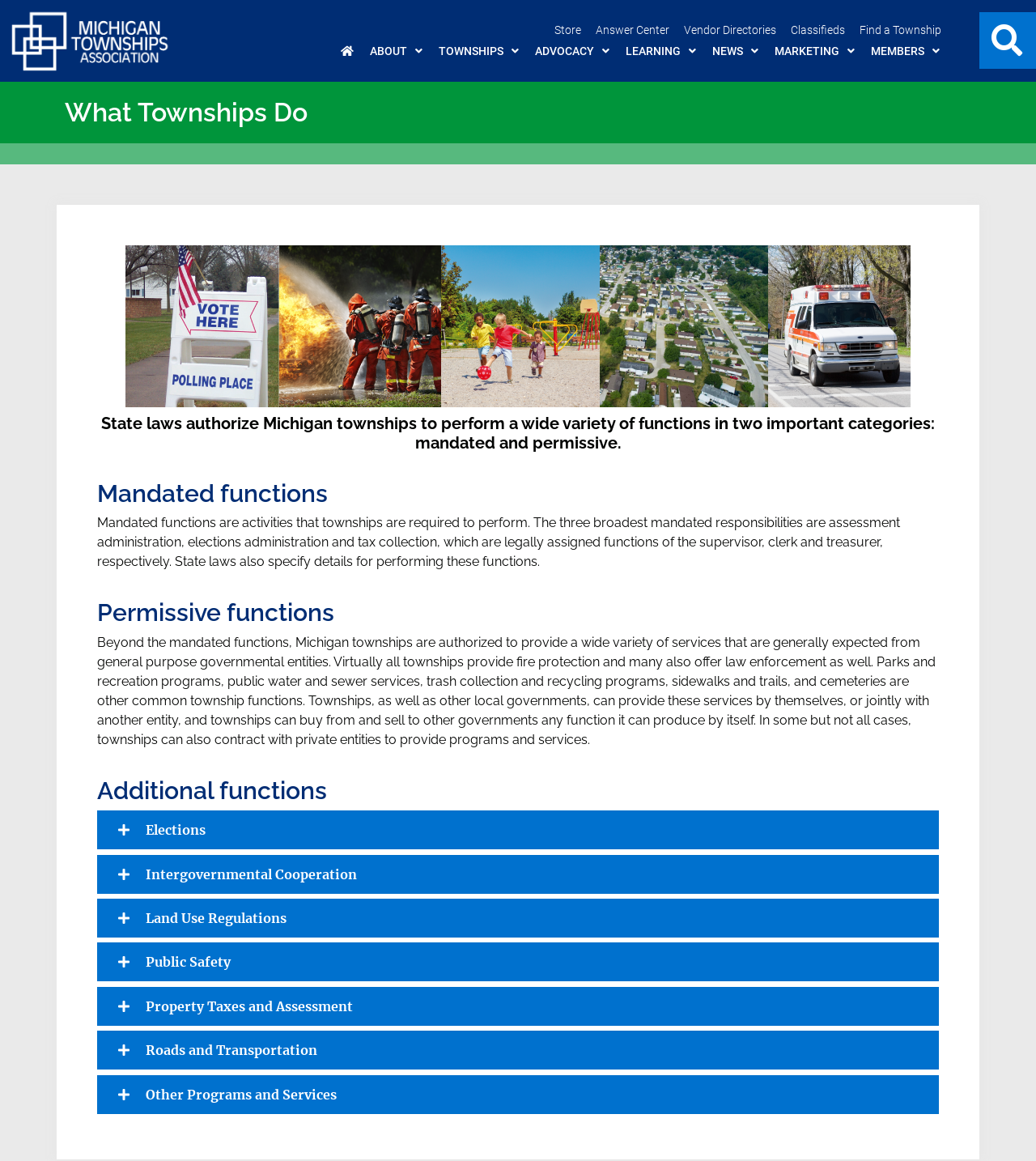Could you indicate the bounding box coordinates of the region to click in order to complete this instruction: "Click the 'Store' link".

[0.531, 0.017, 0.566, 0.035]